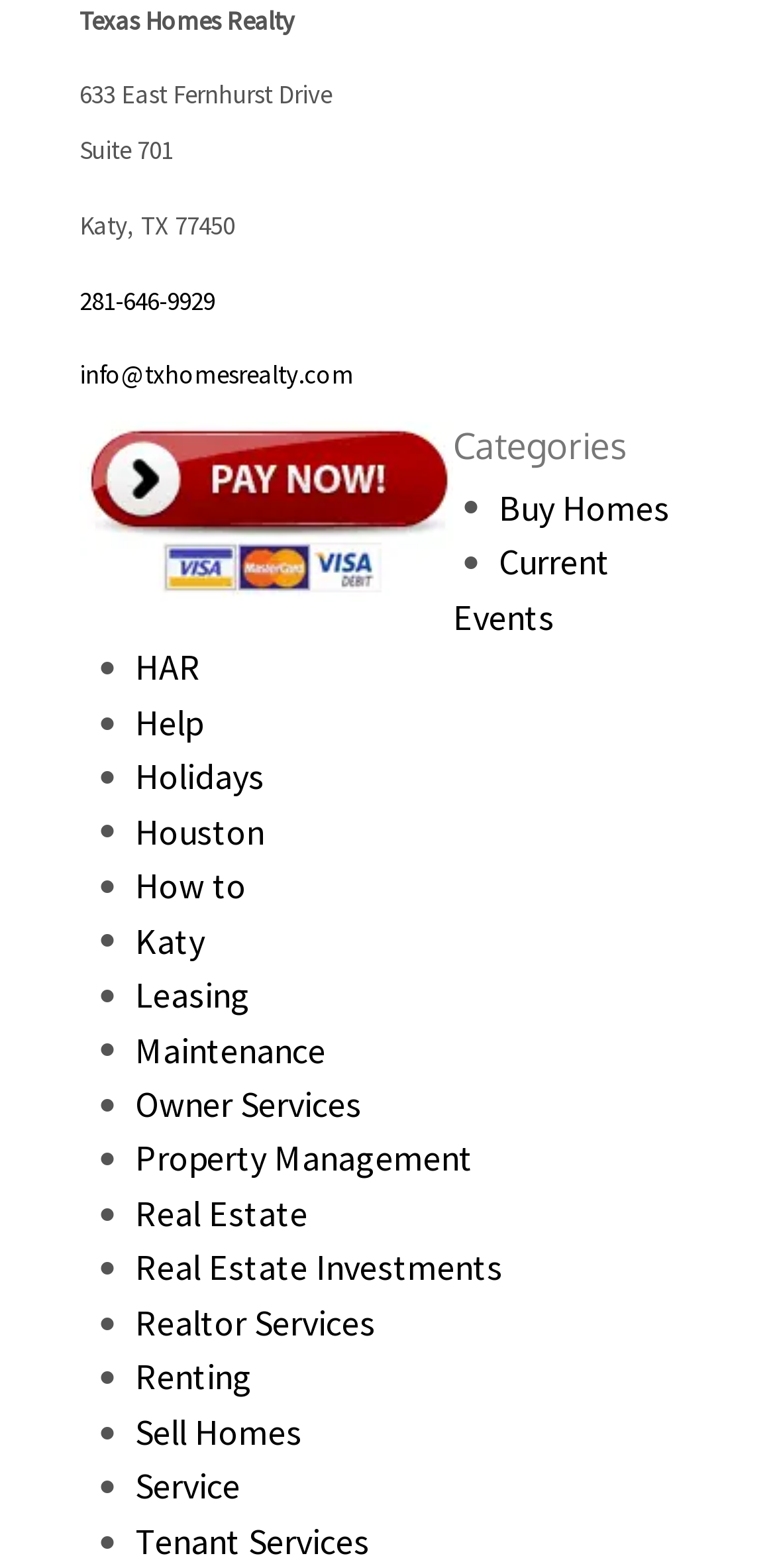What is the city and state of the company location?
From the image, provide a succinct answer in one word or a short phrase.

Katy, TX